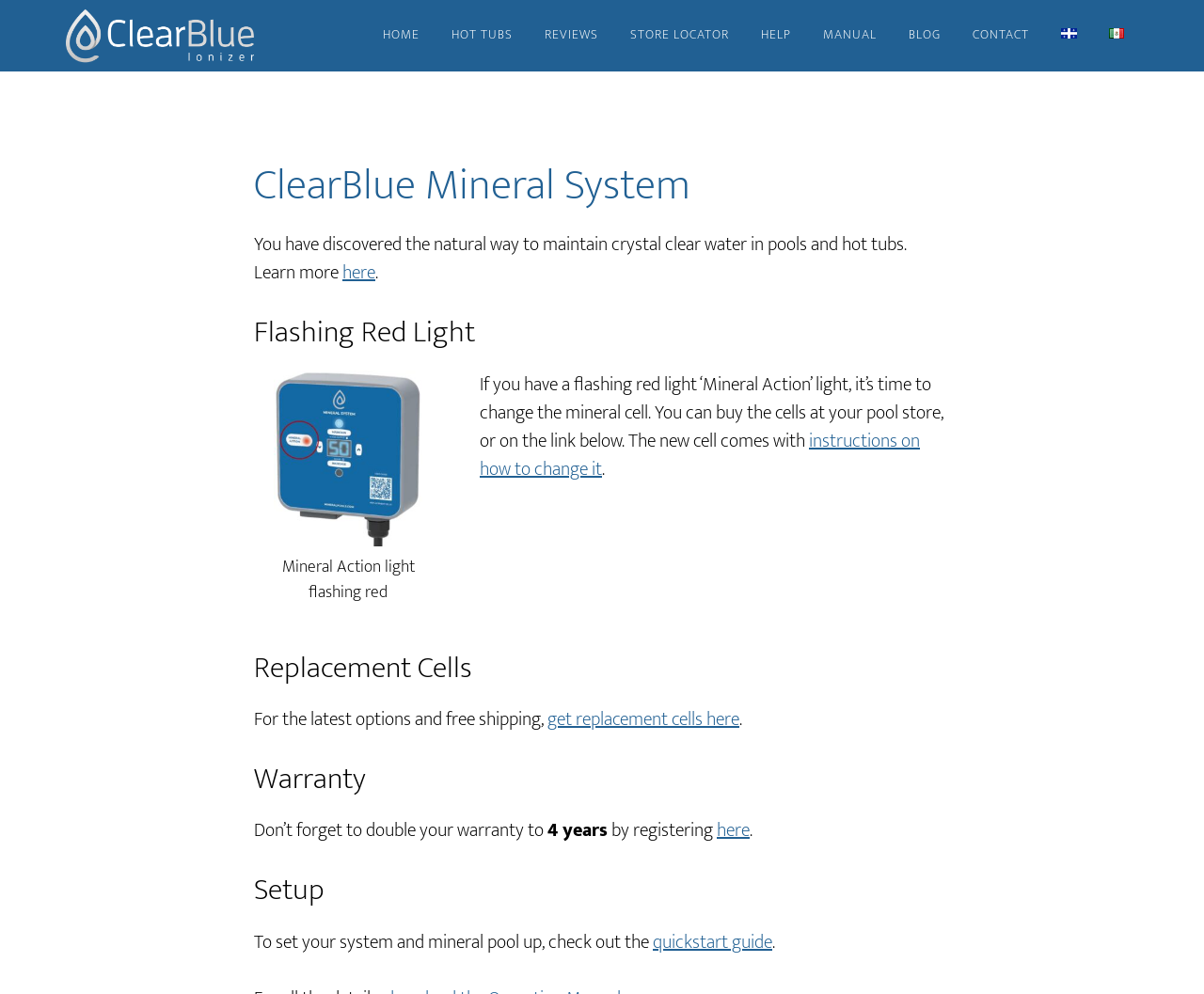Determine the bounding box coordinates of the area to click in order to meet this instruction: "Check out the quickstart guide".

[0.542, 0.932, 0.641, 0.964]